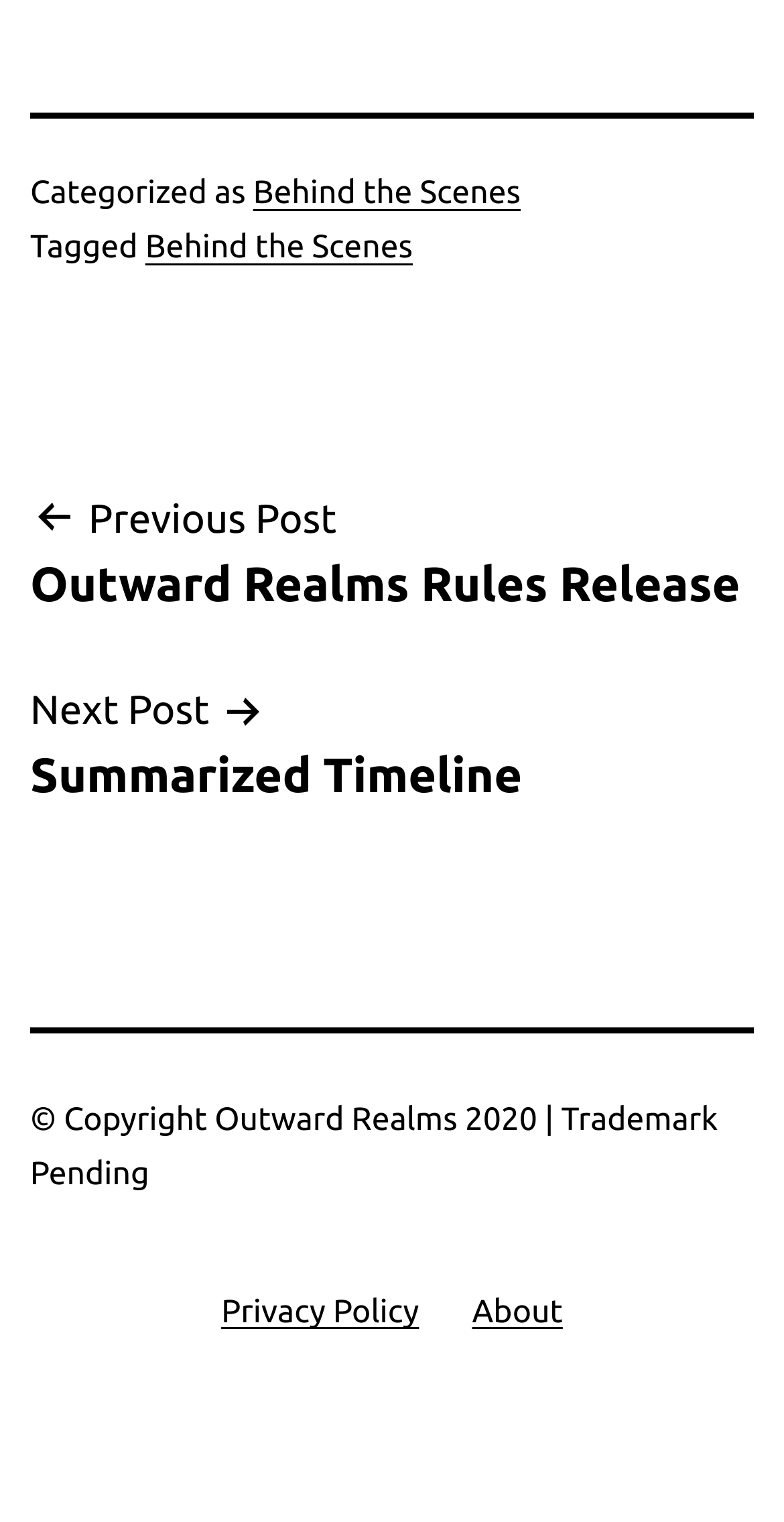What is the previous post about?
Look at the screenshot and respond with one word or a short phrase.

Outward Realms Rules Release